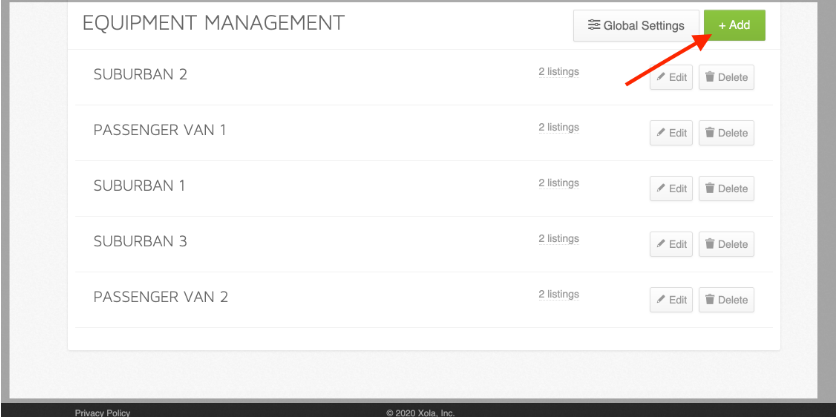Please give a short response to the question using one word or a phrase:
What is the purpose of the green button?

Add new equipment